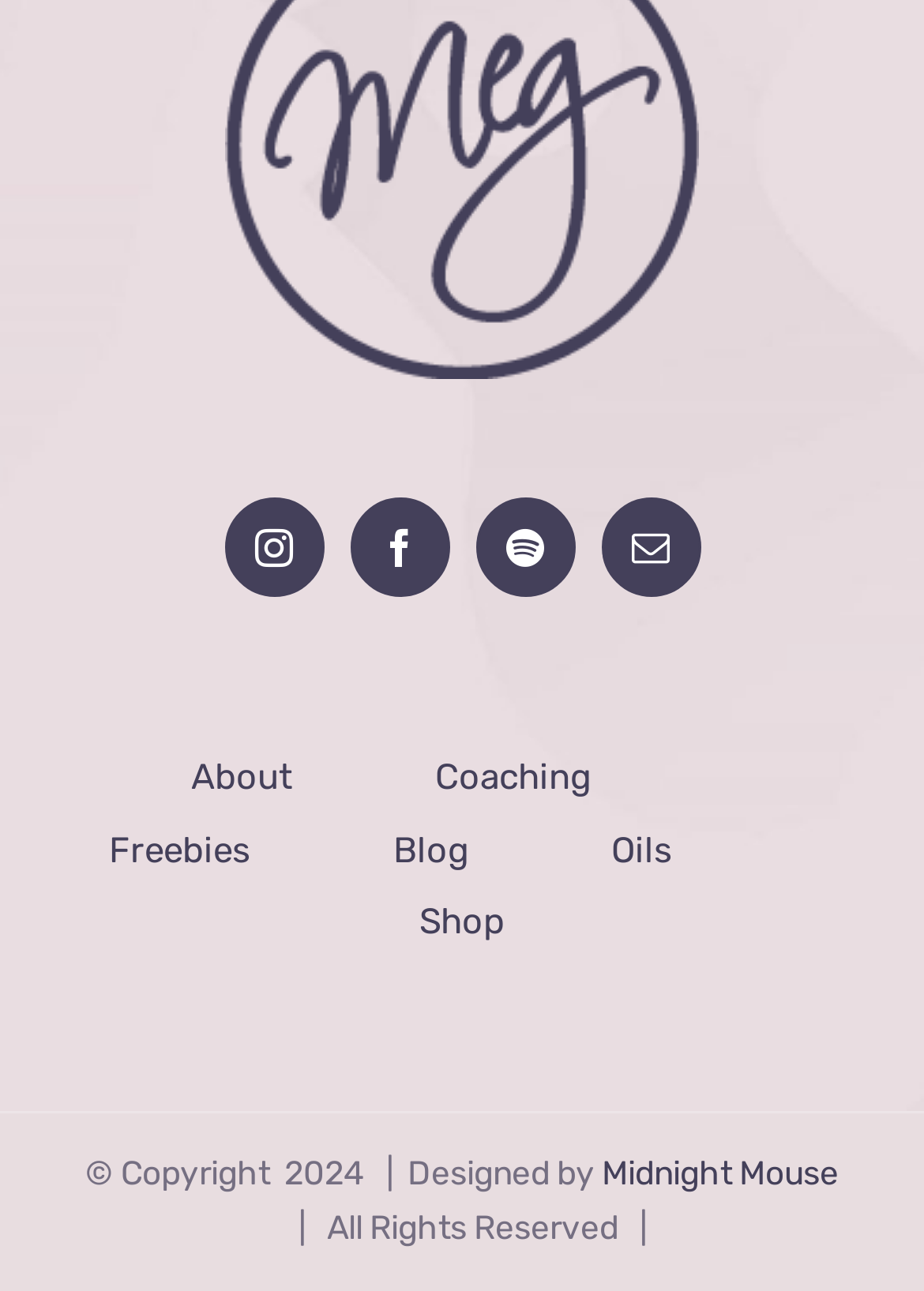Identify the bounding box of the UI element that matches this description: "Midnight Mouse".

[0.651, 0.893, 0.908, 0.924]